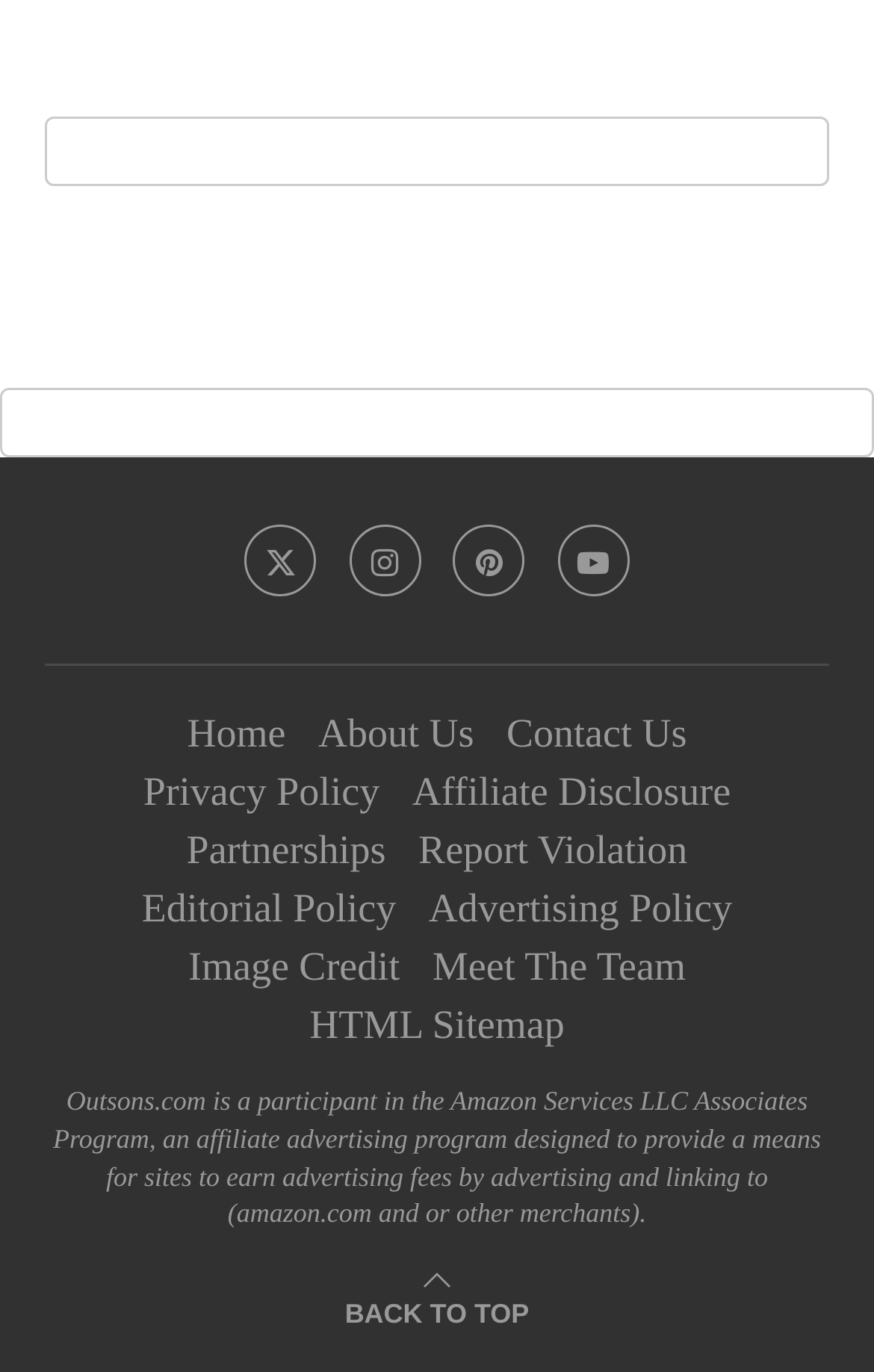Please specify the bounding box coordinates of the clickable section necessary to execute the following command: "Visit Youtube".

[0.638, 0.382, 0.72, 0.435]